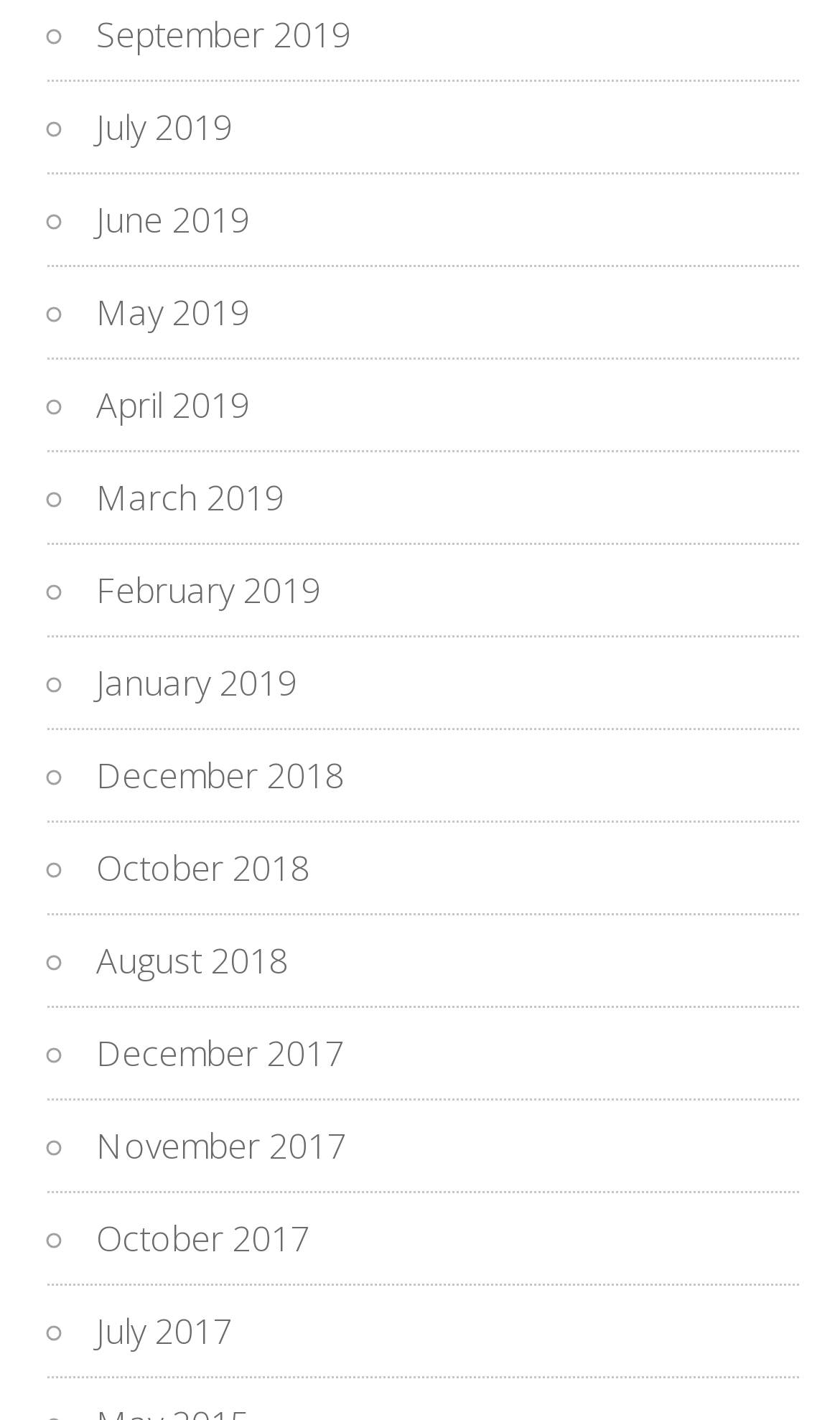Please determine the bounding box coordinates, formatted as (top-left x, top-left y, bottom-right x, bottom-right y), with all values as floating point numbers between 0 and 1. Identify the bounding box of the region described as: September 2019

[0.114, 0.008, 0.417, 0.041]